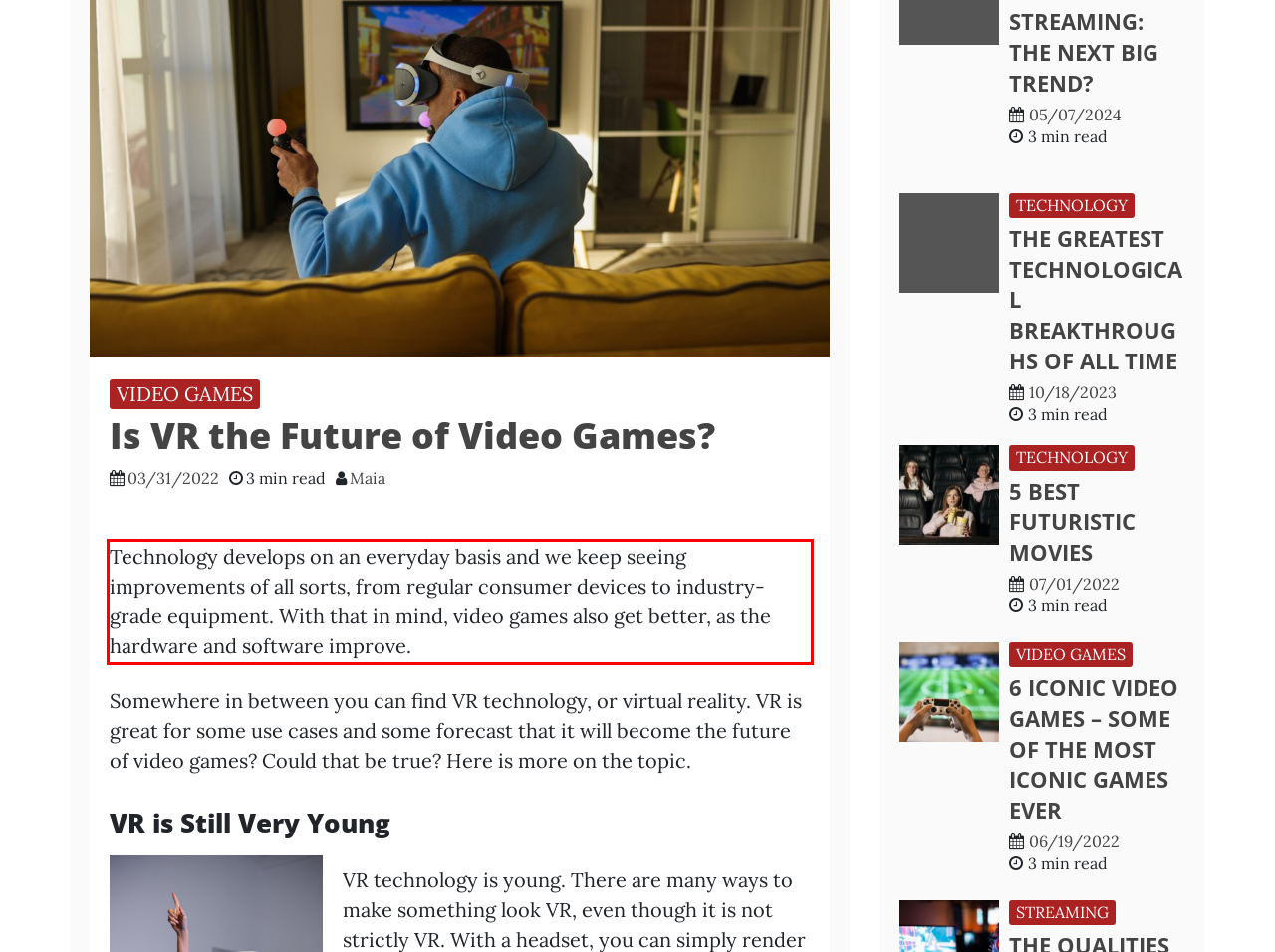Examine the screenshot of the webpage, locate the red bounding box, and perform OCR to extract the text contained within it.

Technology develops on an everyday basis and we keep seeing improvements of all sorts, from regular consumer devices to industry-grade equipment. With that in mind, video games also get better, as the hardware and software improve.